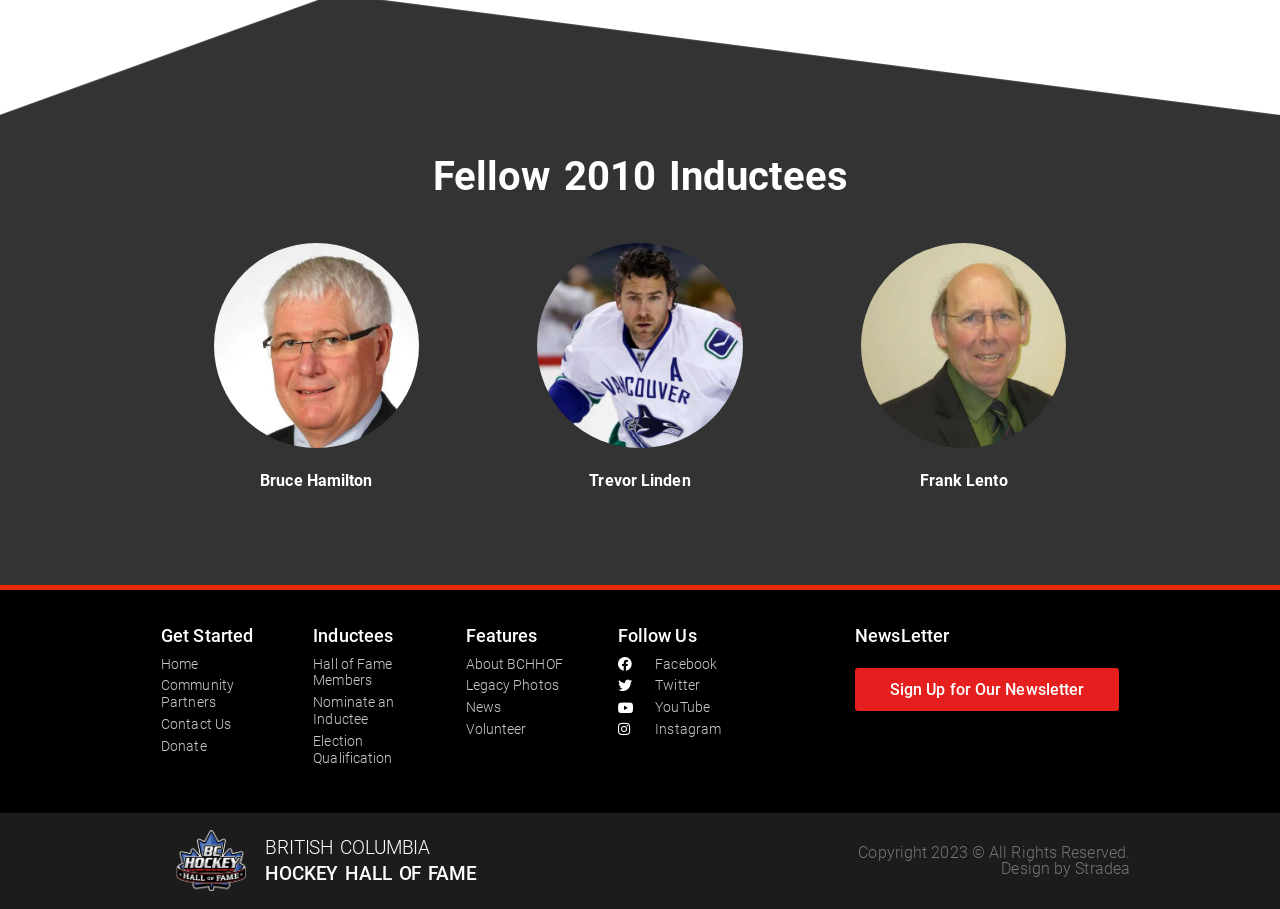How many social media links are there in the 'Follow Us' section?
Using the image, provide a concise answer in one word or a short phrase.

4